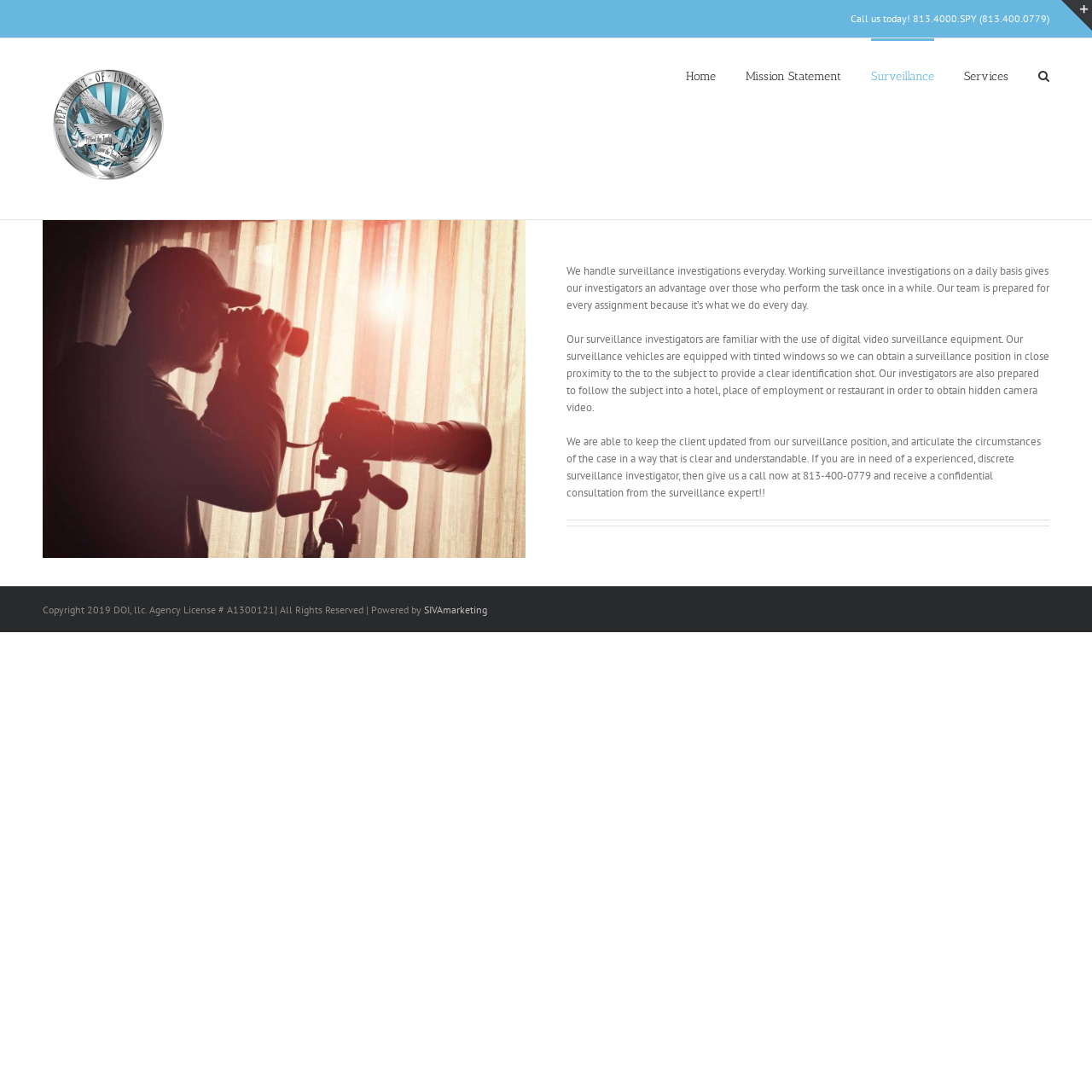Detail the various sections and features of the webpage.

The webpage is about the Department of Investigations, specifically their surveillance investigations services. At the top left corner, there is a logo of the Department of Investigations, accompanied by a navigation menu with links to the main pages, including Home, Mission Statement, Surveillance, Services, and Search. 

Below the navigation menu, there is a call-to-action button "Call us today! 813.4000.SPY (813.400.0779)" that spans almost the entire width of the page. 

The main content area is divided into two sections. On the left side, there is a large image that takes up about half of the page's width. On the right side, there are three paragraphs of text that describe the department's surveillance investigation services. The first paragraph explains the department's daily experience in handling surveillance investigations, giving them an advantage over others. The second paragraph details the equipment and techniques used by their investigators, including digital video surveillance and hidden camera video. The third paragraph emphasizes the department's ability to keep clients updated and provide clear, understandable reports.

At the bottom of the page, there is a footer section with copyright information, agency license details, and a link to the website's developer, SIVAmarketing.